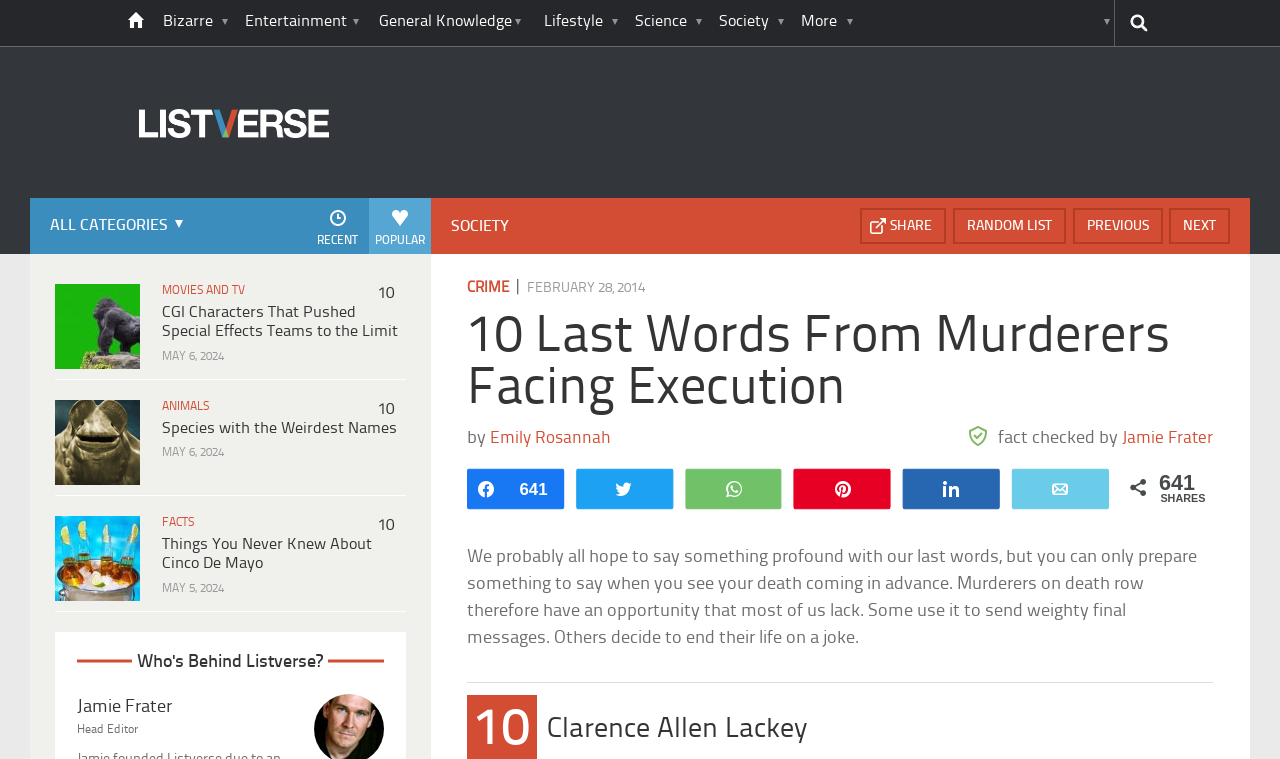Who is the author of the article '10 Last Words From Murderers Facing Execution'?
Answer with a single word or short phrase according to what you see in the image.

Emily Rosannah